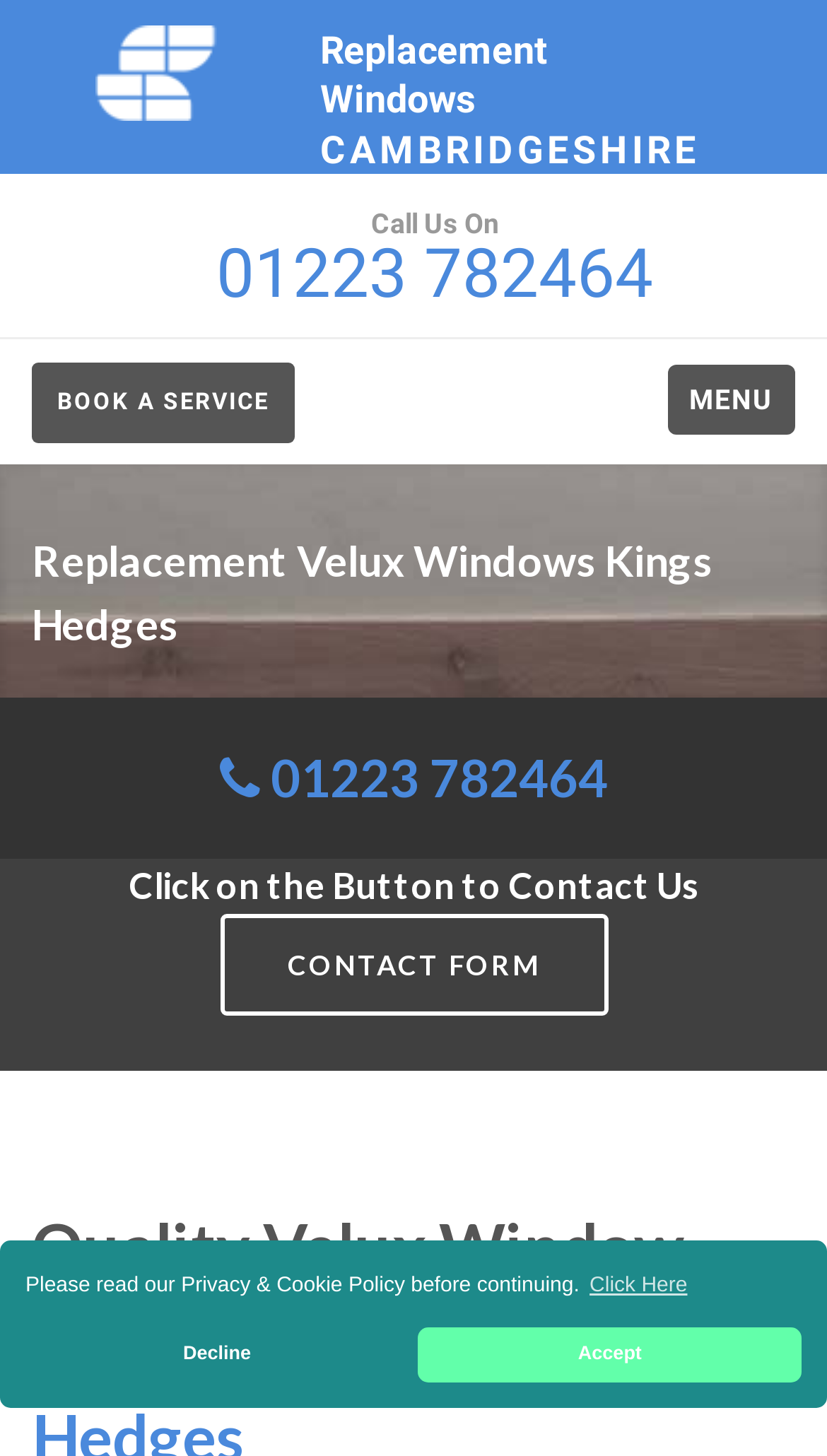For the given element description parent_node: Replacement Windows, determine the bounding box coordinates of the UI element. The coordinates should follow the format (top-left x, top-left y, bottom-right x, bottom-right y) and be within the range of 0 to 1.

[0.872, 0.887, 0.974, 0.945]